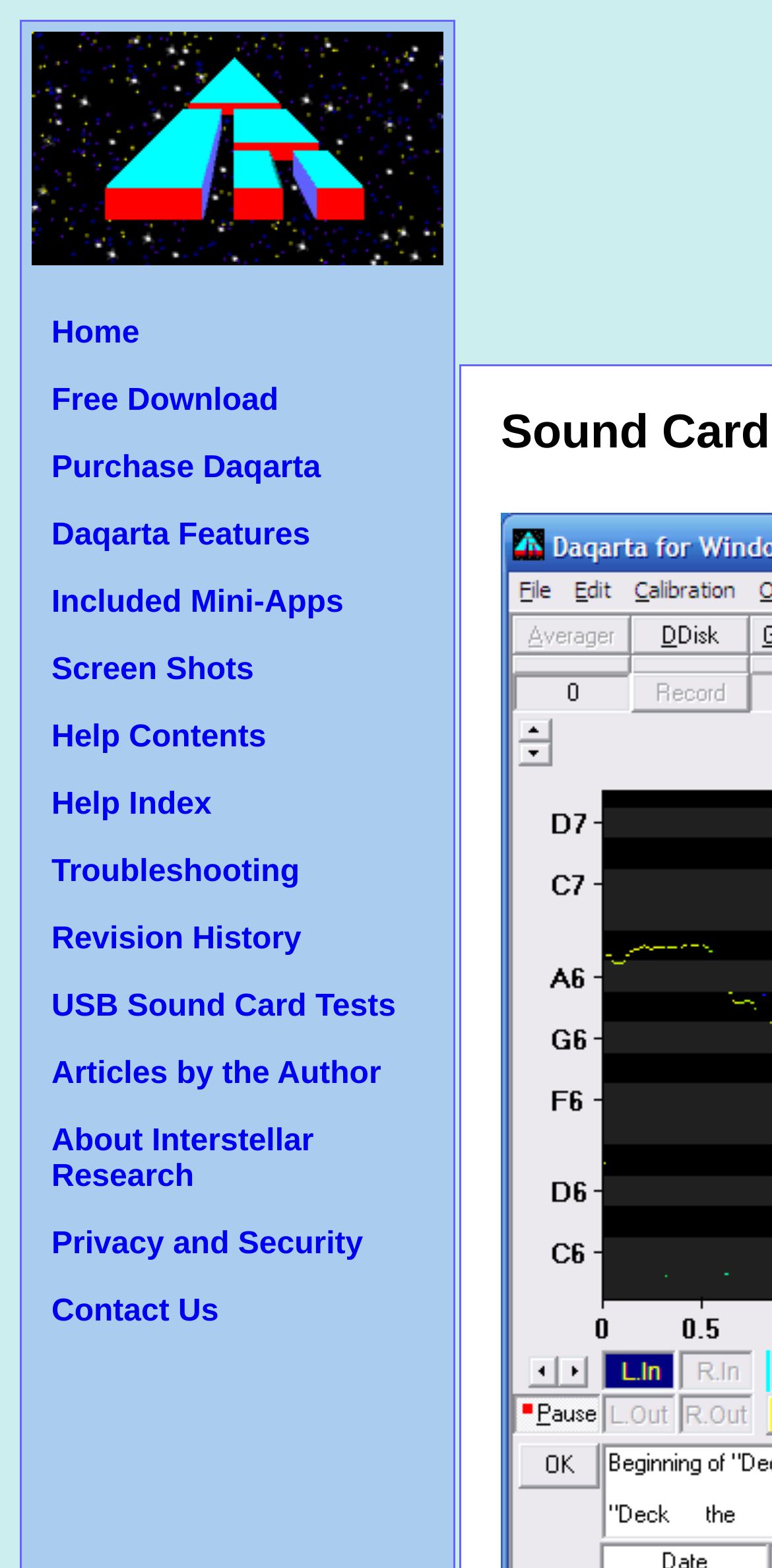What is the purpose of this webpage? Refer to the image and provide a one-word or short phrase answer.

Daqarta Sound Card Pitch Tracker